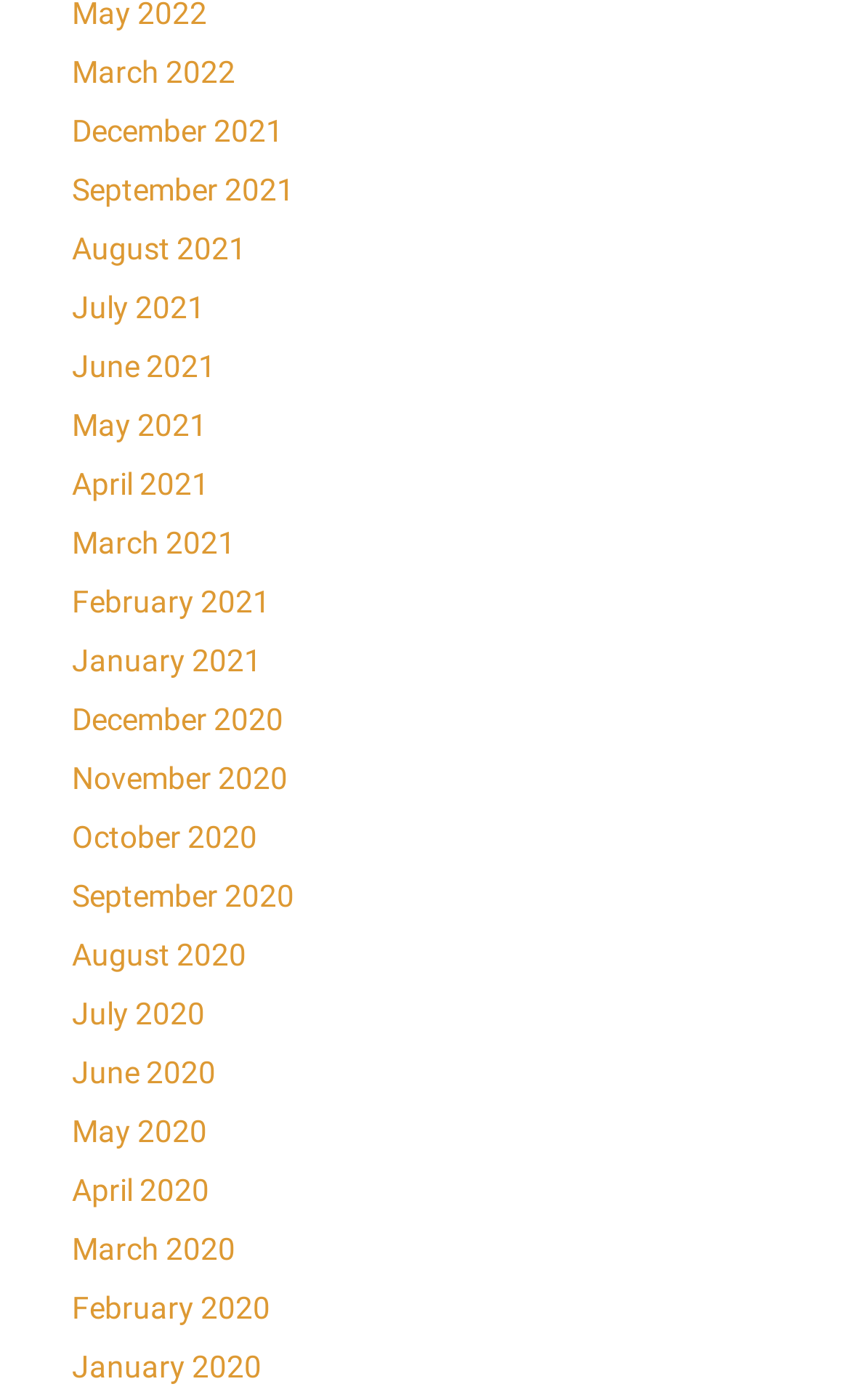Are the months listed in chronological order?
Use the image to answer the question with a single word or phrase.

Yes